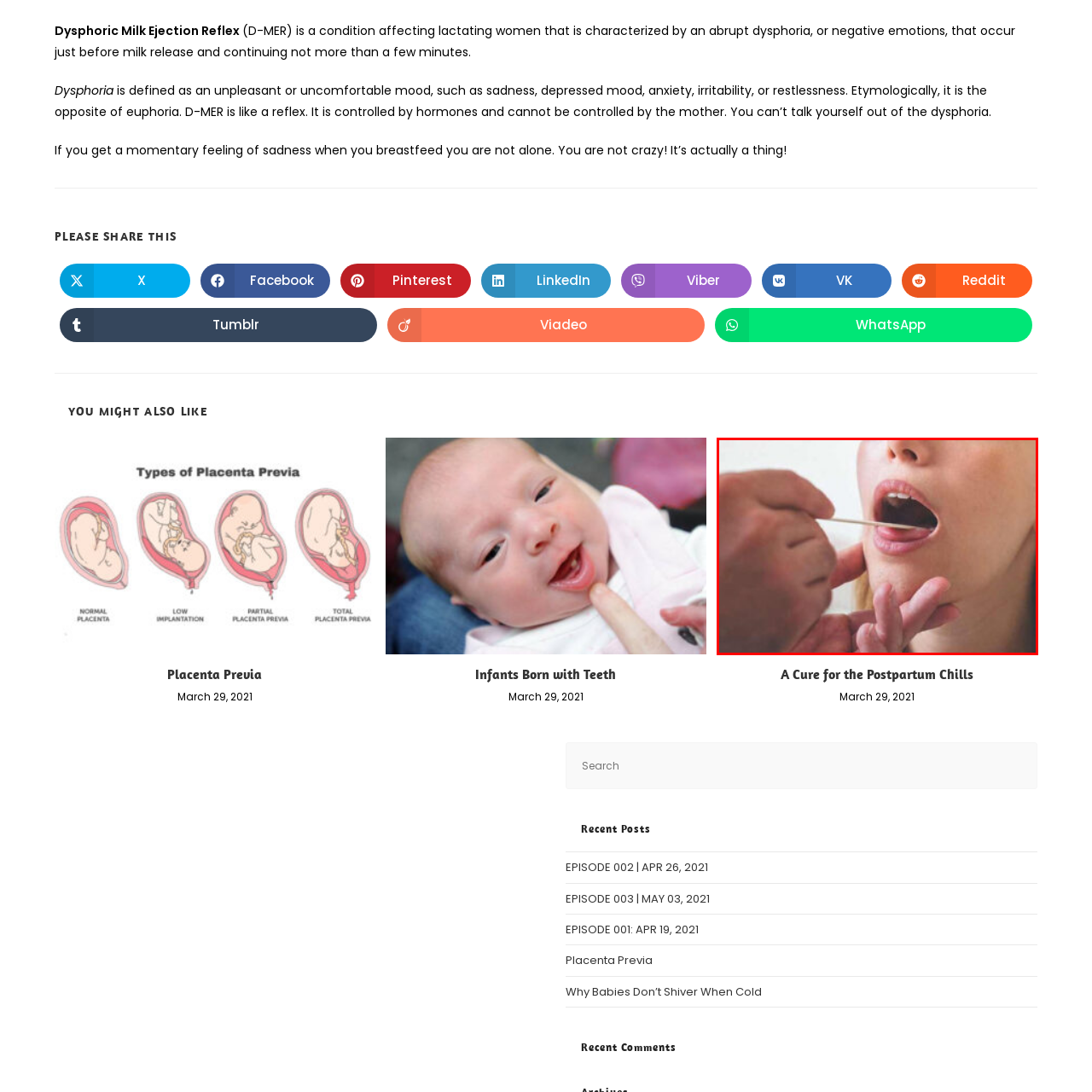Elaborate on the image contained within the red outline, providing as much detail as possible.

The image depicts a close-up view of a woman having her throat examined, possibly as part of a medical check-up or test. A healthcare professional is using a tongue depressor or a swab to inspect her throat, while the woman appears calm, with her mouth slightly open to facilitate the examination. The focus on the action suggests the importance of monitoring health, possibly in relation to conditions affecting the throat or oral cavity. This scene highlights a common medical procedure aimed at assessing health, emphasizing the interaction between patient and healthcare provider during routine examinations.